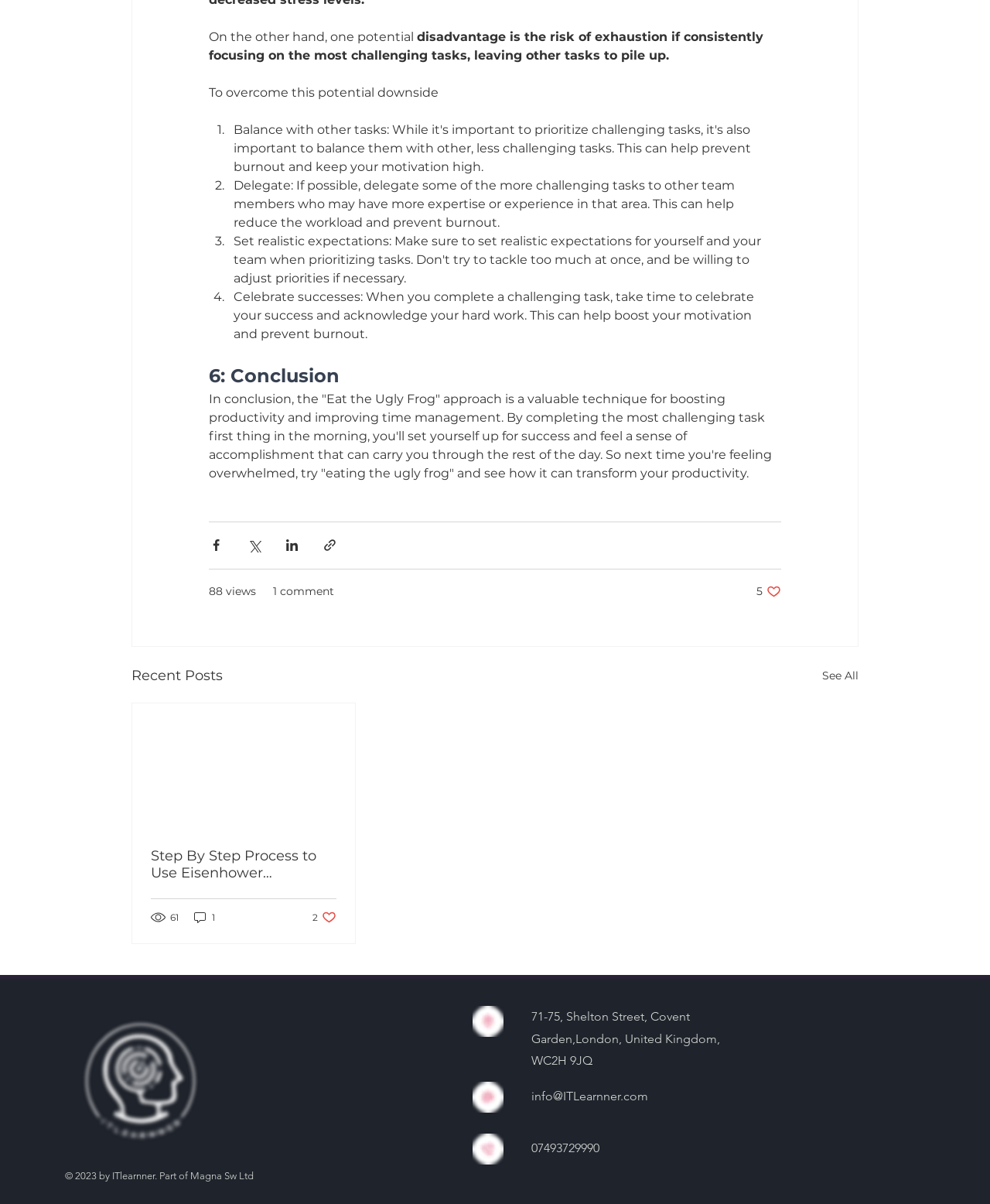What is the 'Eat the Ugly Frog' approach for?
Provide a fully detailed and comprehensive answer to the question.

The 'Eat the Ugly Frog' approach is a technique for boosting productivity and improving time management. By completing the most challenging task first thing in the morning, you'll set yourself up for success and feel a sense of accomplishment that can carry you through the rest of the day.